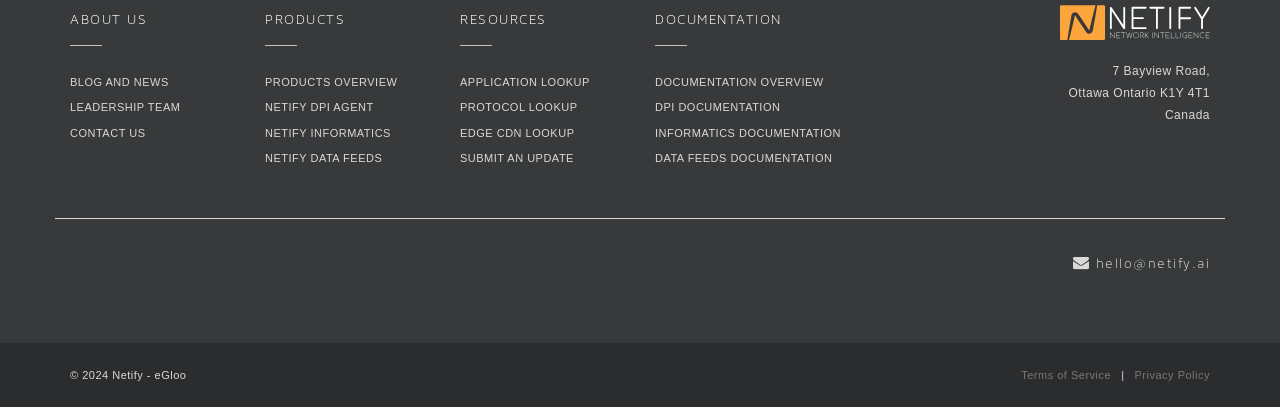For the element described, predict the bounding box coordinates as (top-left x, top-left y, bottom-right x, bottom-right y). All values should be between 0 and 1. Element description: Kyle Hourihan

None